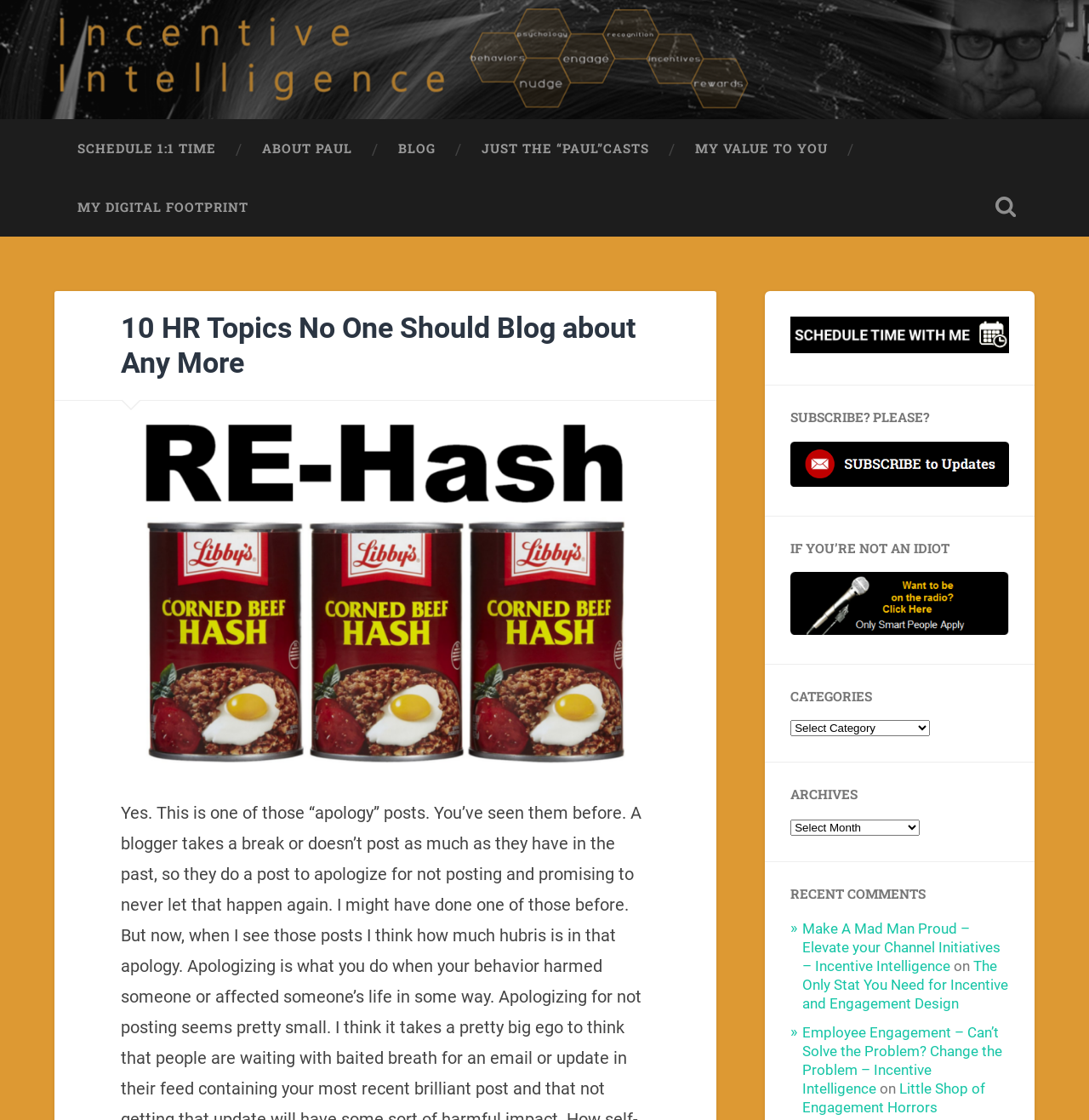Please determine the bounding box coordinates of the clickable area required to carry out the following instruction: "Read the blog". The coordinates must be four float numbers between 0 and 1, represented as [left, top, right, bottom].

[0.345, 0.106, 0.421, 0.159]